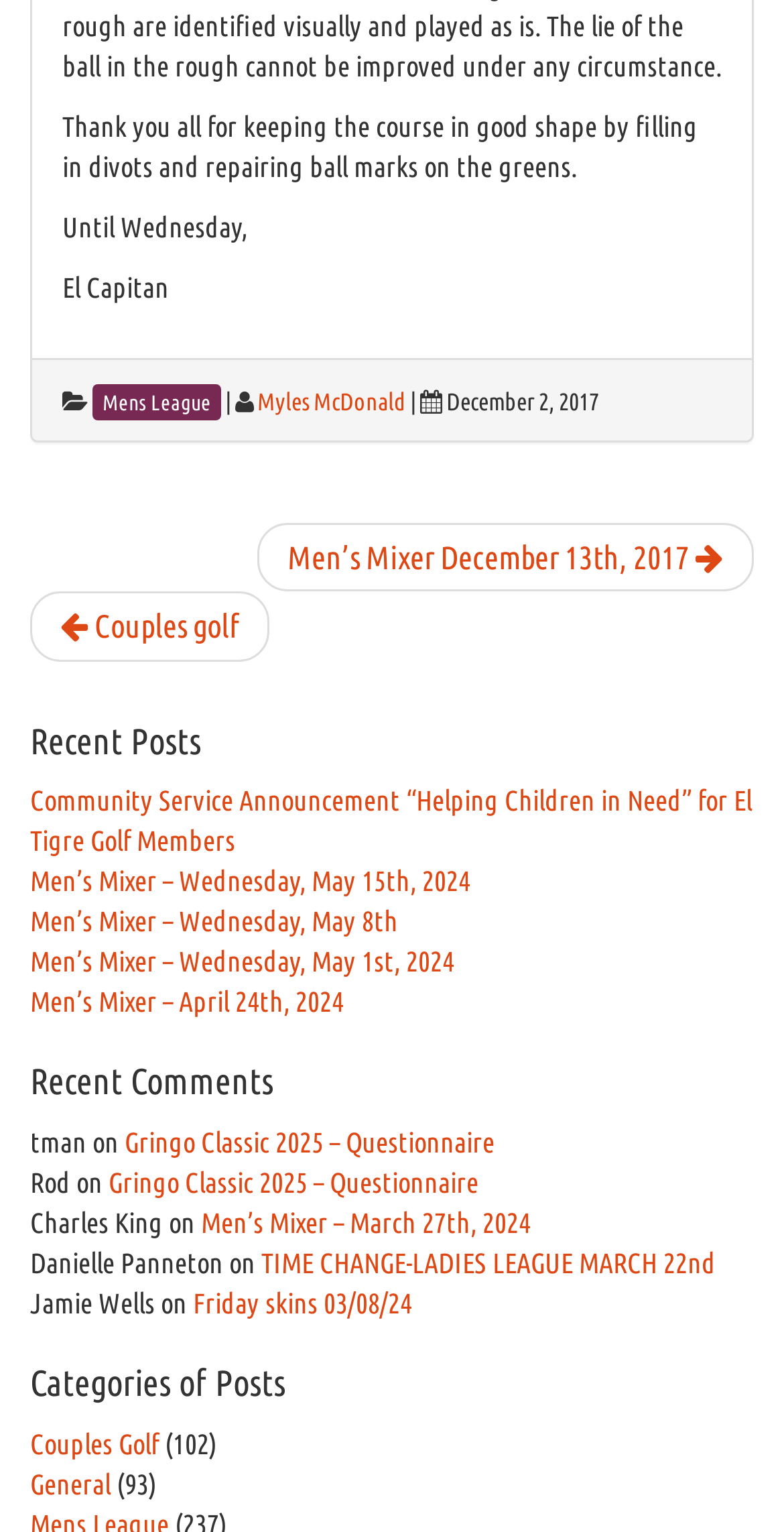Utilize the details in the image to thoroughly answer the following question: What is the date of the Men’s Mixer event?

The date of the Men’s Mixer event is mentioned in the link 'Men’s Mixer December 13th, 2017 ' with bounding box coordinates [0.328, 0.341, 0.962, 0.386].